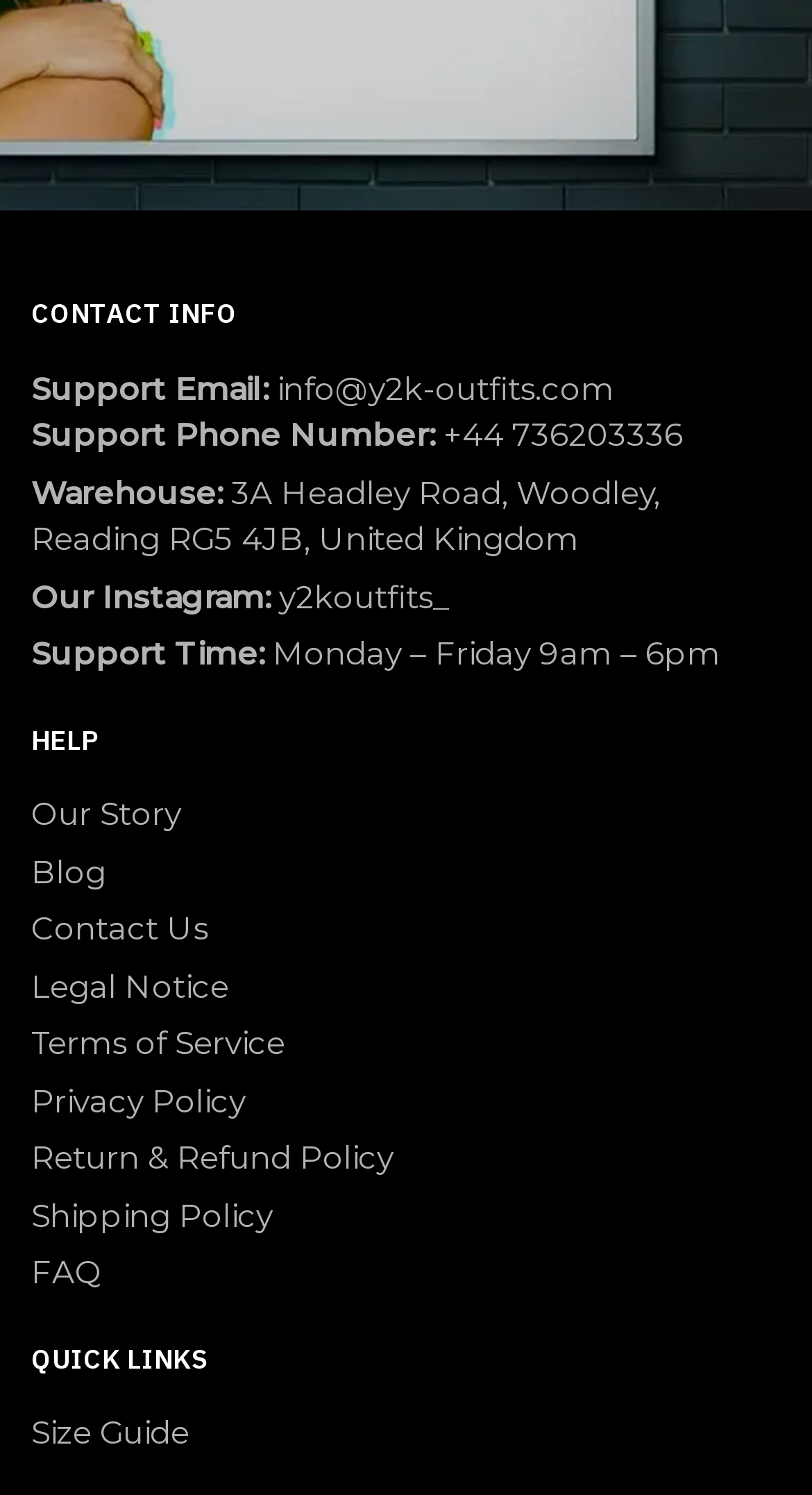Please answer the following question using a single word or phrase: 
What are the support hours?

Monday – Friday 9am – 6pm